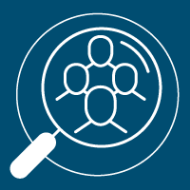With reference to the screenshot, provide a detailed response to the question below:
What is the purpose of the campaign strategy?

The image represents the campaign strategy of Trees for the Future, which emphasizes the importance of targeted outreach to attract consumers who are motivated to contribute financially to their cause, suggesting that the purpose is to efficiently utilize limited marketing resources.